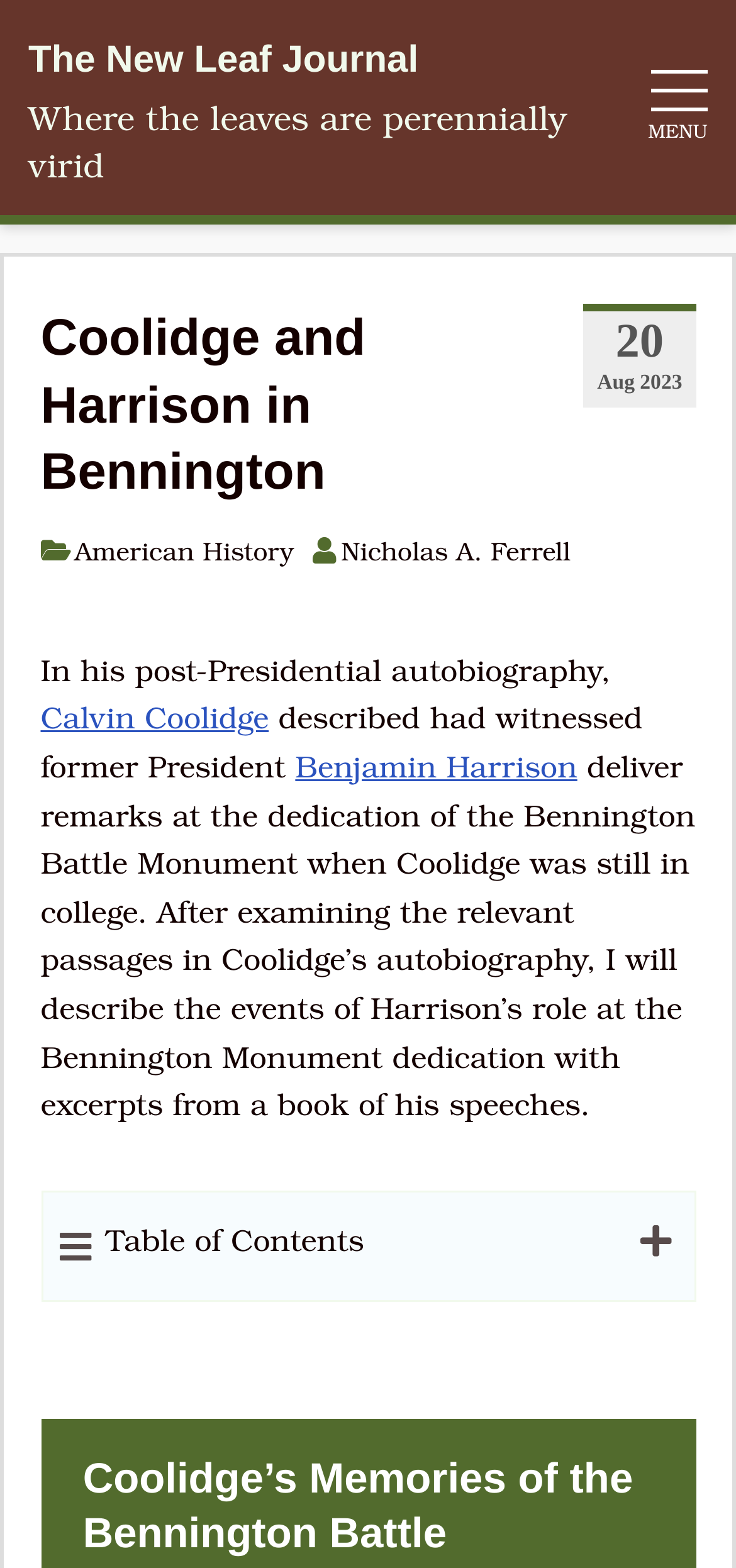What is the name of the president mentioned in the article?
Please use the image to provide a one-word or short phrase answer.

Benjamin Harrison